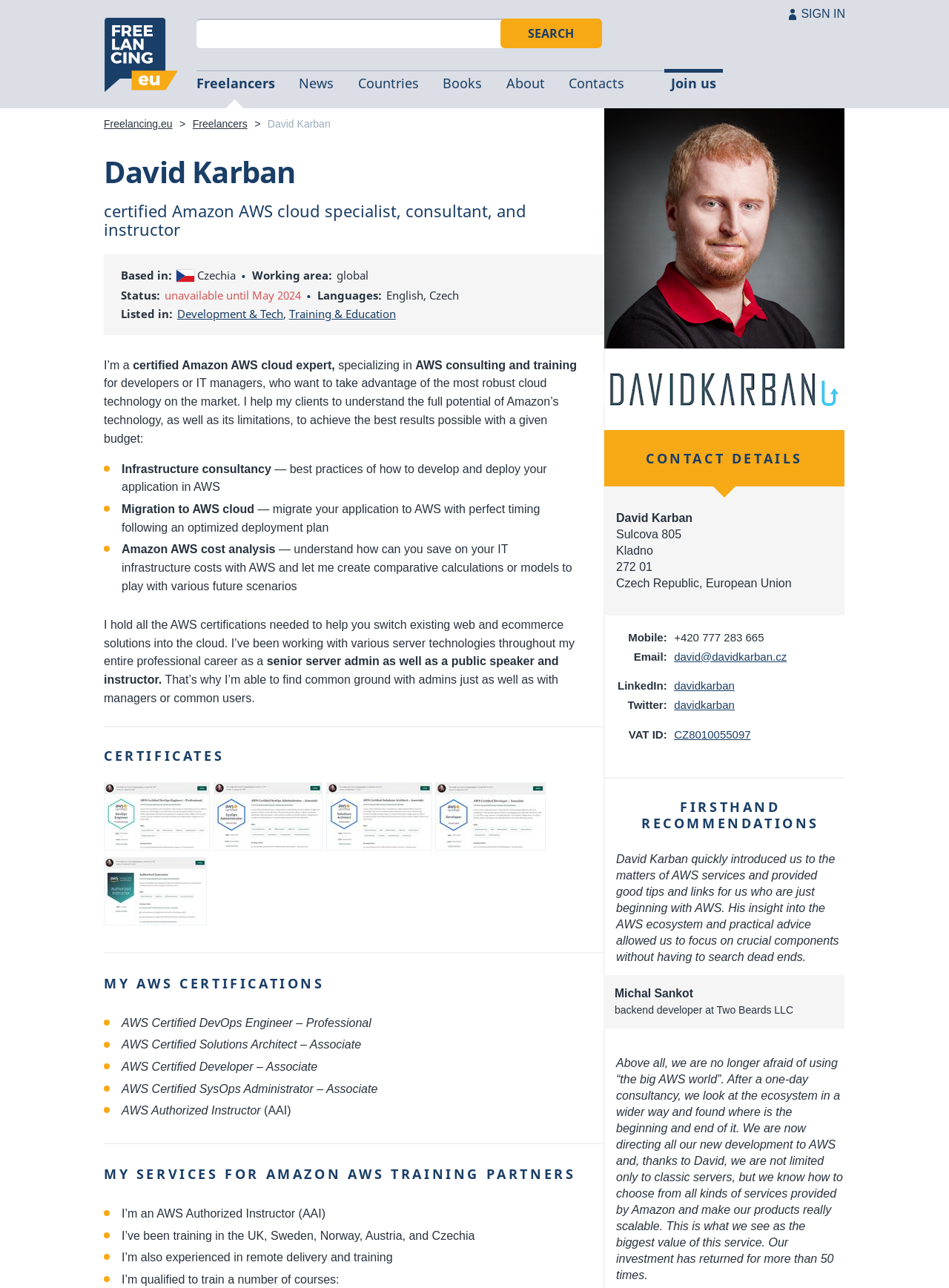Pinpoint the bounding box coordinates of the element to be clicked to execute the instruction: "contact David Karban".

[0.637, 0.334, 0.89, 0.378]